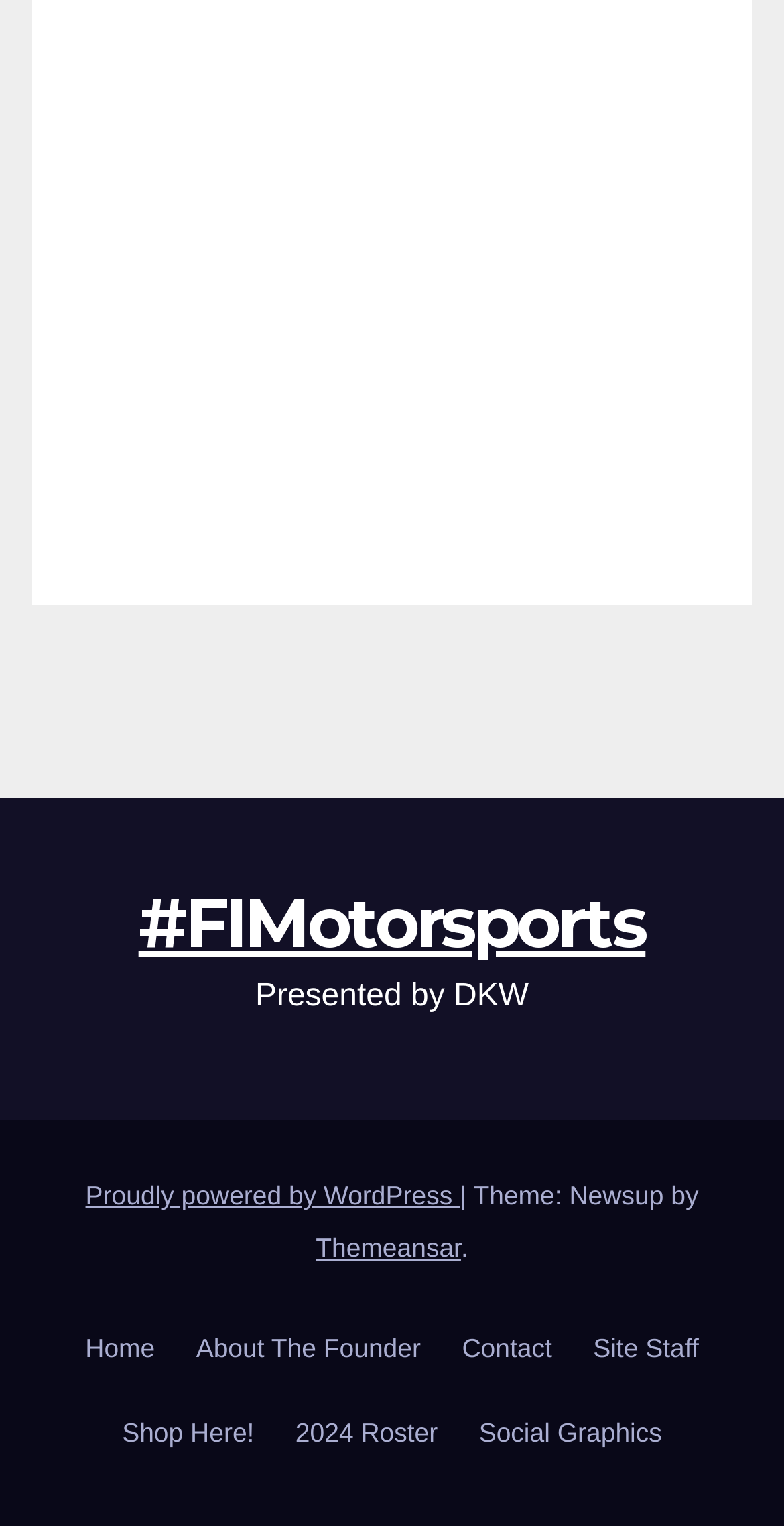Provide the bounding box coordinates of the HTML element this sentence describes: "About The Founder".

[0.23, 0.857, 0.557, 0.912]